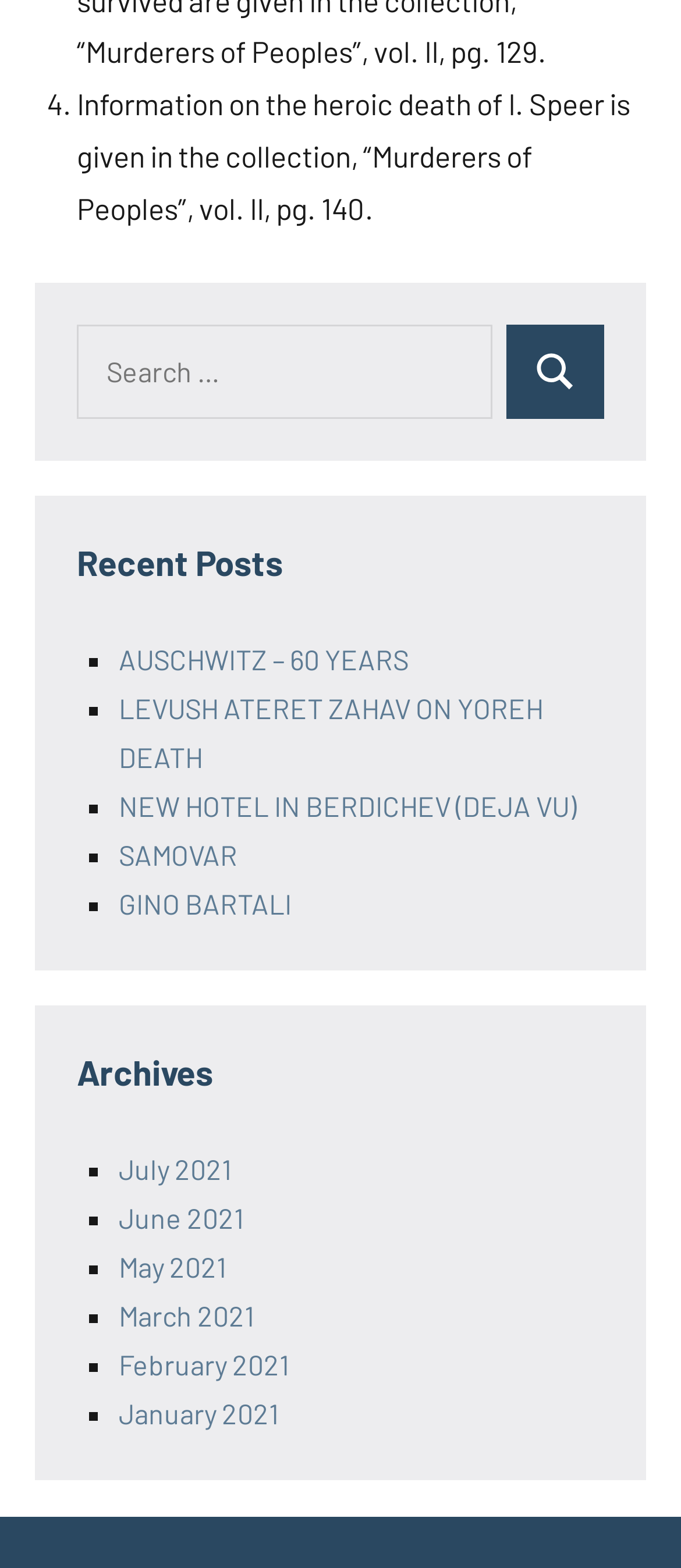Identify the bounding box for the UI element described as: "Search". The coordinates should be four float numbers between 0 and 1, i.e., [left, top, right, bottom].

[0.744, 0.208, 0.887, 0.268]